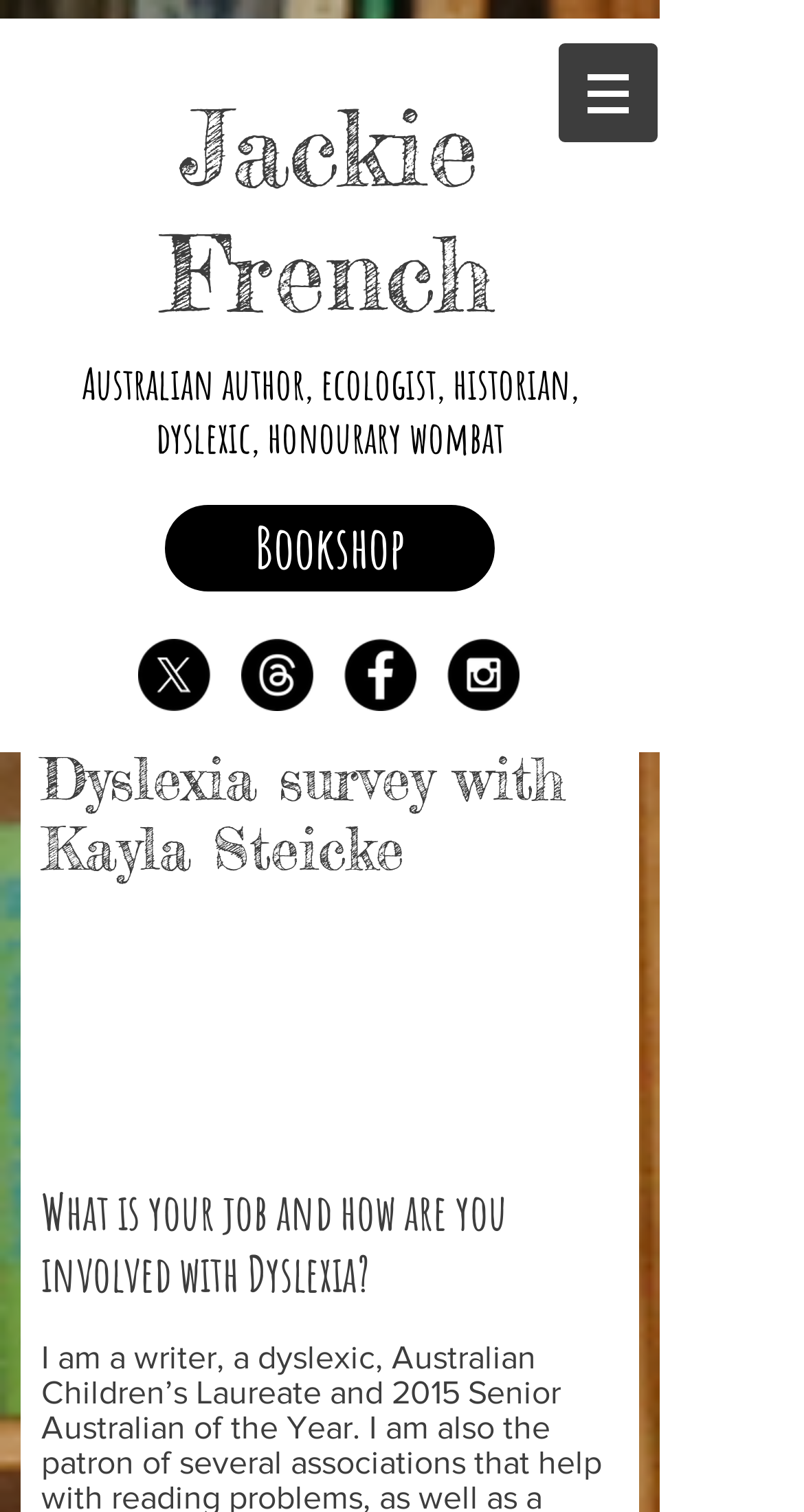Determine the bounding box coordinates of the UI element described by: "aria-label="X"".

[0.172, 0.423, 0.262, 0.47]